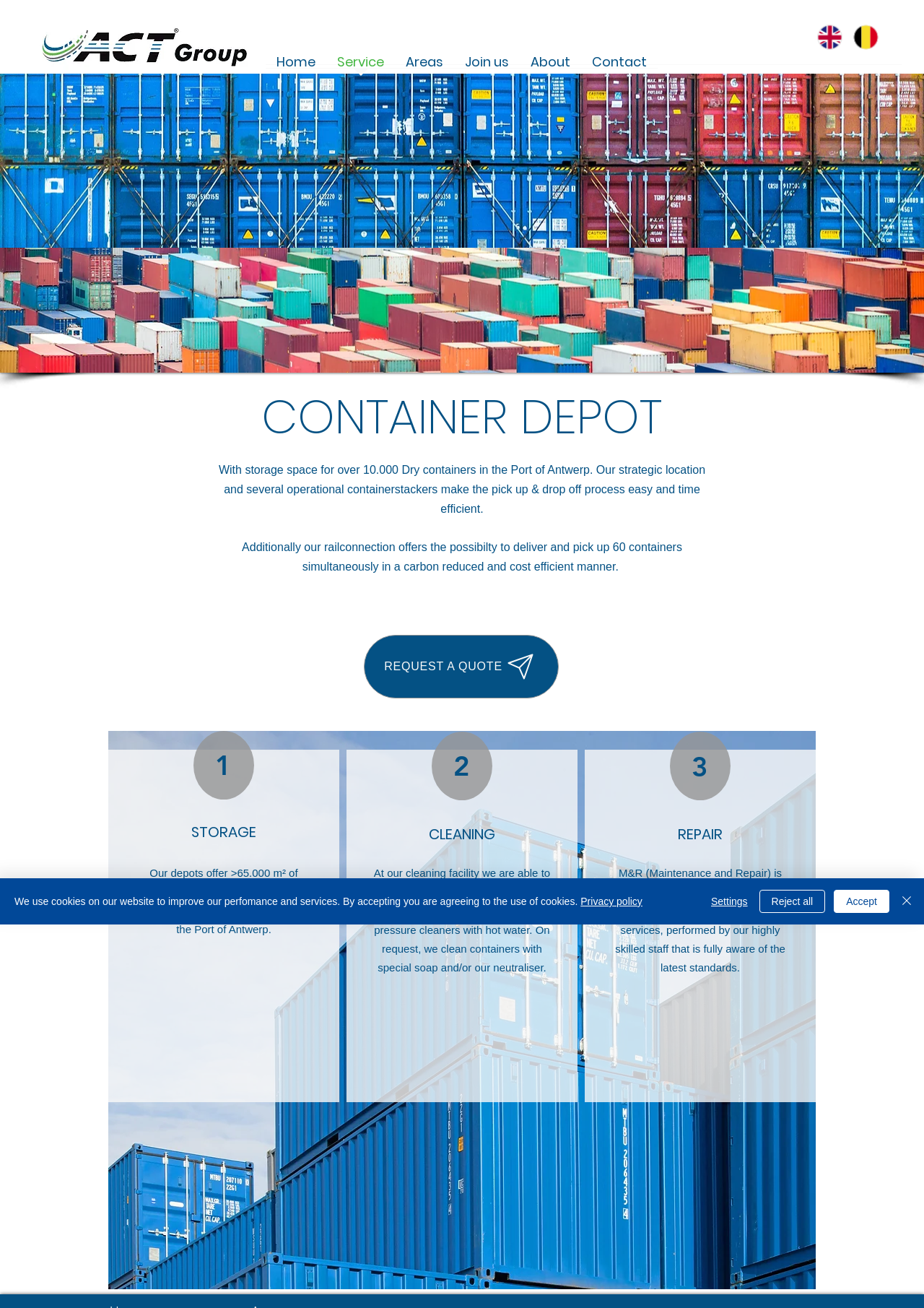How many operational container stackers are available?
Could you give a comprehensive explanation in response to this question?

I found this information in the text that describes the container depot's operational capabilities, which mentions that they have several operational container stackers that make the pick-up and drop-off process easy and time-efficient.